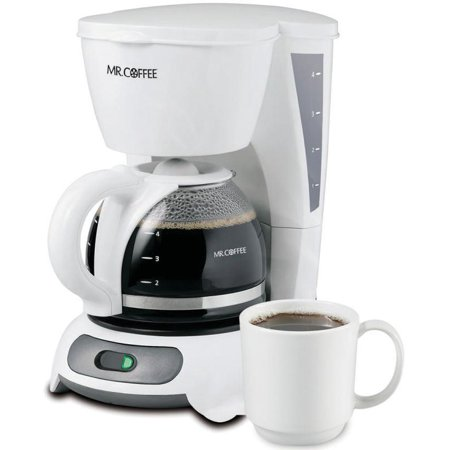Provide a thorough description of the image presented.

The image features a classic Mr. Coffee coffee maker in a sleek white design, accompanied by a steaming cup of coffee. The coffee pot is prominently displayed, showcasing its glass carafe, which highlights the brew inside. The appliance is designed for ease of use, featuring a simple on/off switch located on the front, indicated by a bright green light when activated. This setup perfectly exemplifies the convenience of home brewing, emphasizing the enjoyable ritual of making coffee. The image is ideal for an article about maintaining and cleaning coffee pots, reflecting a natural and toxin-free approach to coffee preparation.